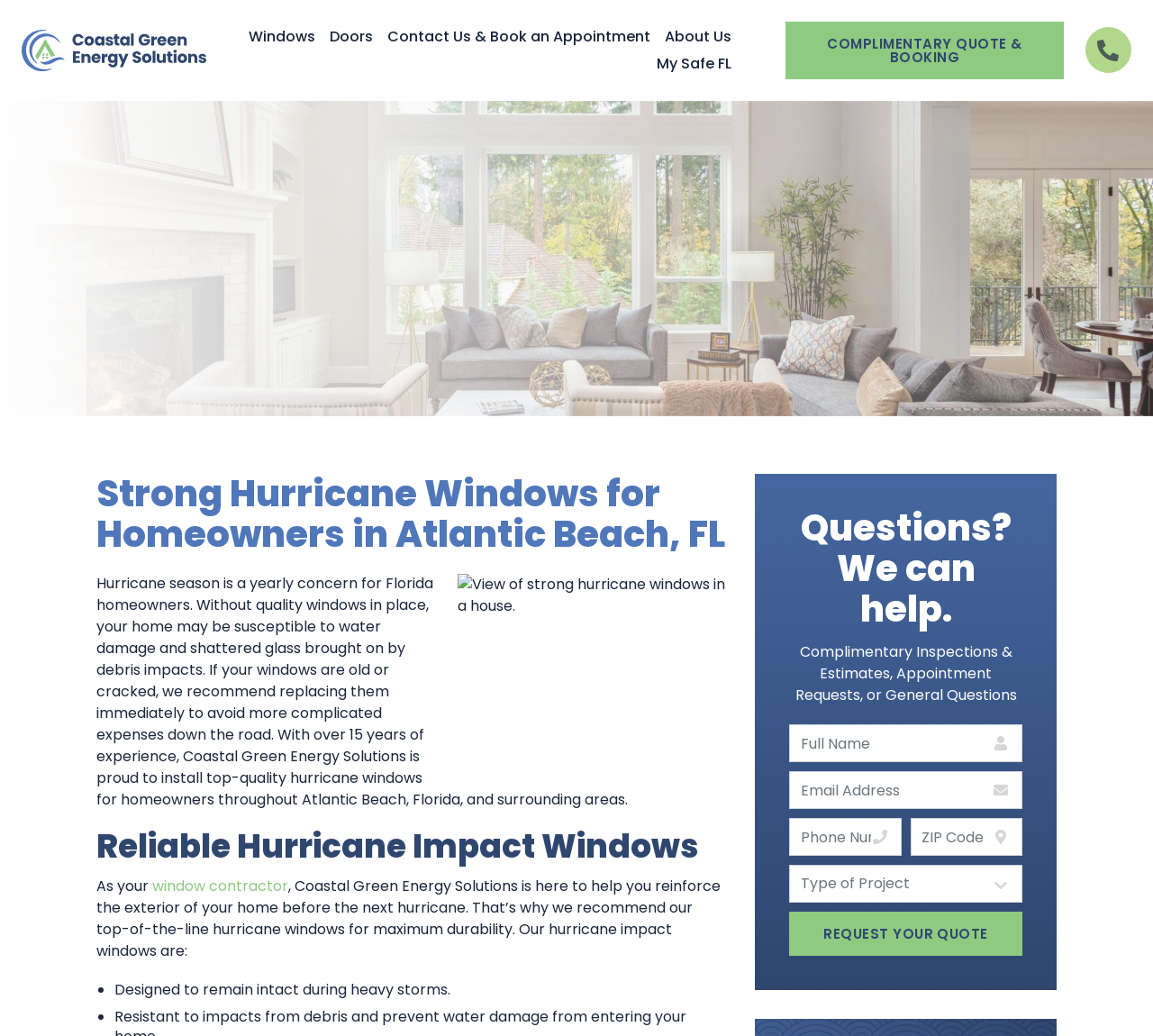What is the purpose of the 'Request Your Quote' button?
Give a one-word or short-phrase answer derived from the screenshot.

To request a quote